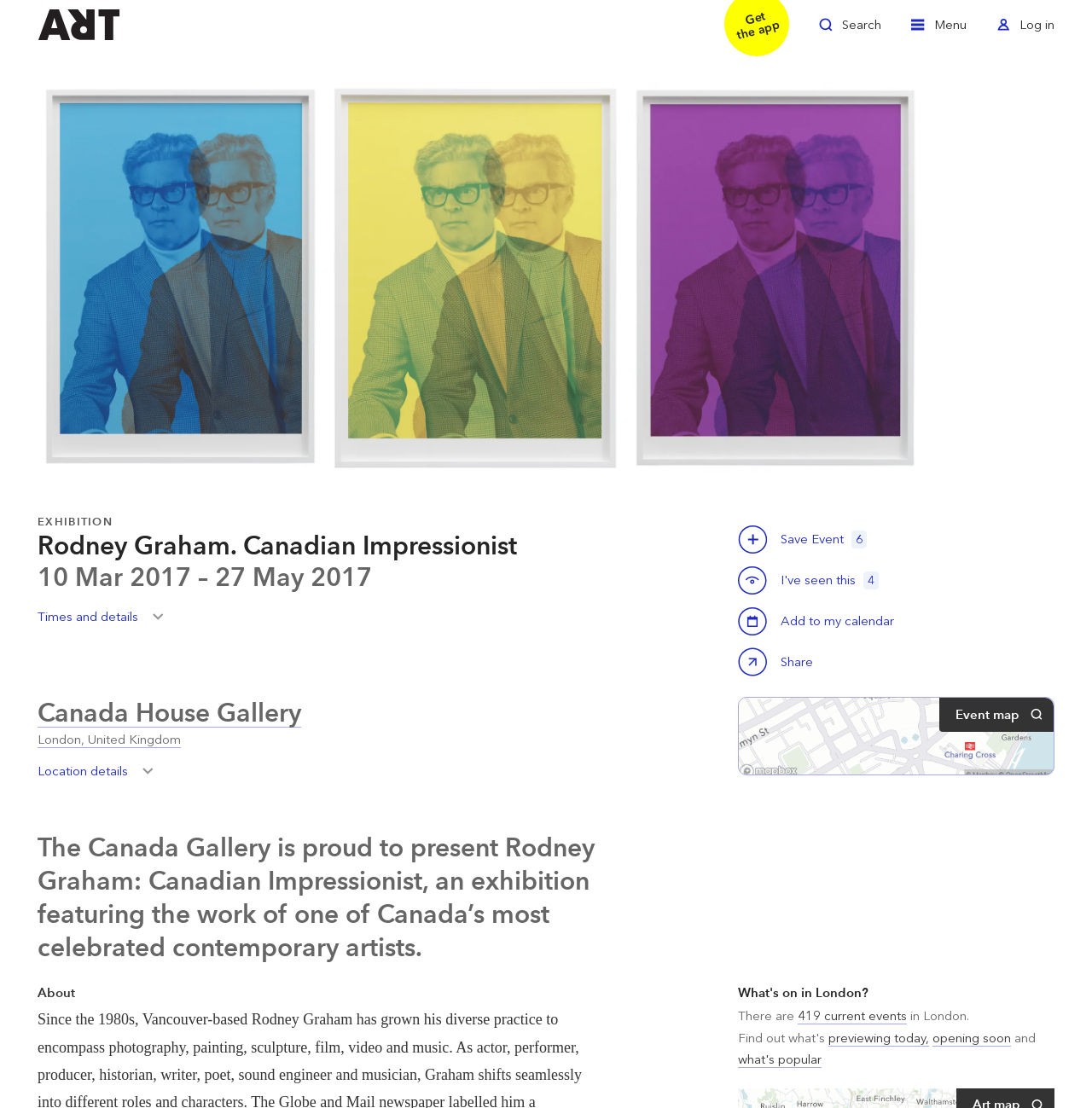Offer a comprehensive description of the webpage’s content and structure.

The webpage is about an art exhibition titled "Rodney Graham: Canadian Impressionist" at the Canada House Gallery in London. At the top left, there is a link to "Welcome to ArtRabbit". On the top right, there are three links: "Toggle Search", "Toggle Menu", and "Toggle Log in". 

Below these links, there are three images of the artwork "Canadian Humourist (2012)" with corresponding "Zoom in" links. 

The main content of the webpage is divided into sections. The first section has three headings: "EXHIBITION", "Rodney Graham. Canadian Impressionist", and "10 Mar 2017 – 27 May 2017". Below these headings, there are buttons to toggle times and details, save the event, and share the event. 

The next section has a heading "Canada House Gallery" with a link to the gallery's page and a link to "London, United Kingdom". There is also a button to toggle location details. 

Below this section, there is a static text describing the exhibition, followed by a heading "About" and a heading "What's on in London?" with a link to the corresponding page. 

At the bottom of the page, there is a section with static text and links describing the number of current events in London, previewing today, opening soon, and what's popular.